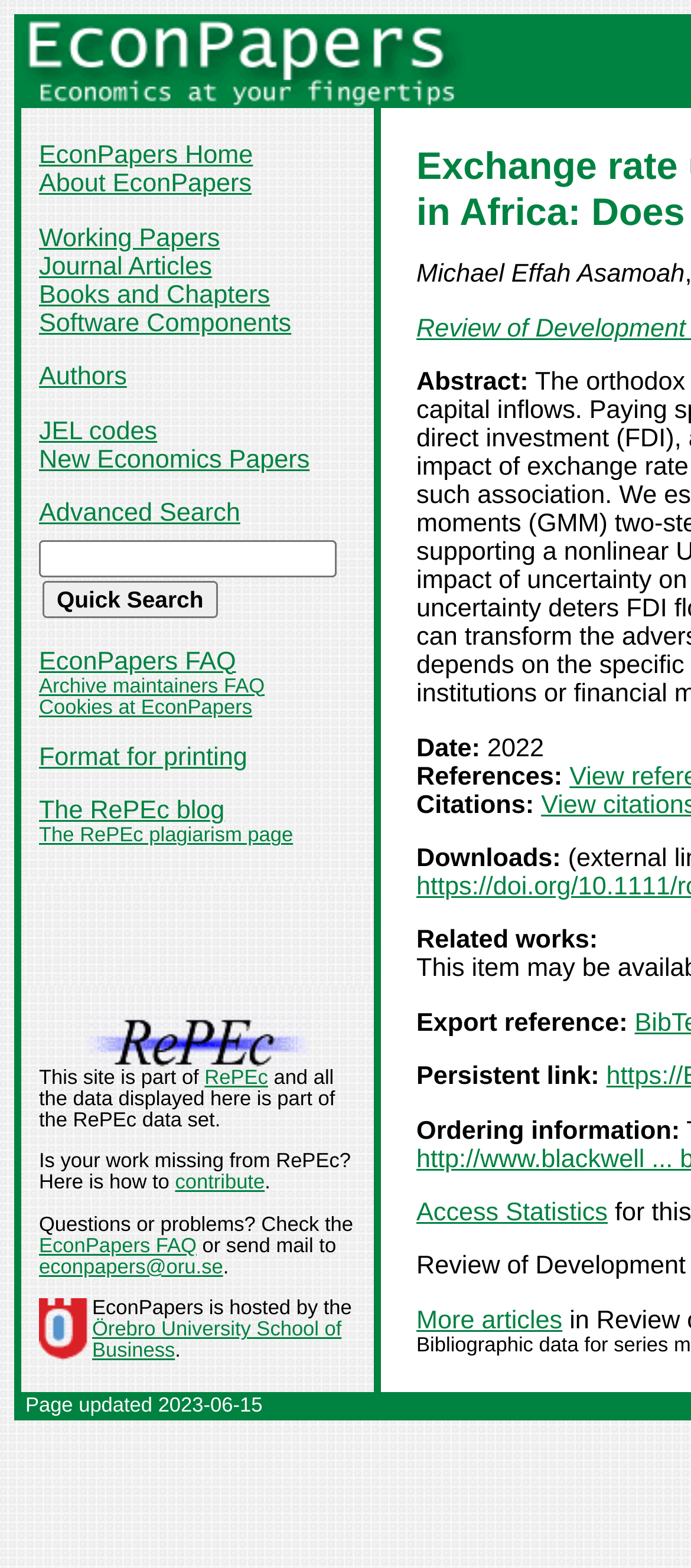Identify the bounding box coordinates of the region that should be clicked to execute the following instruction: "View EconPapers FAQ".

[0.056, 0.413, 0.342, 0.431]